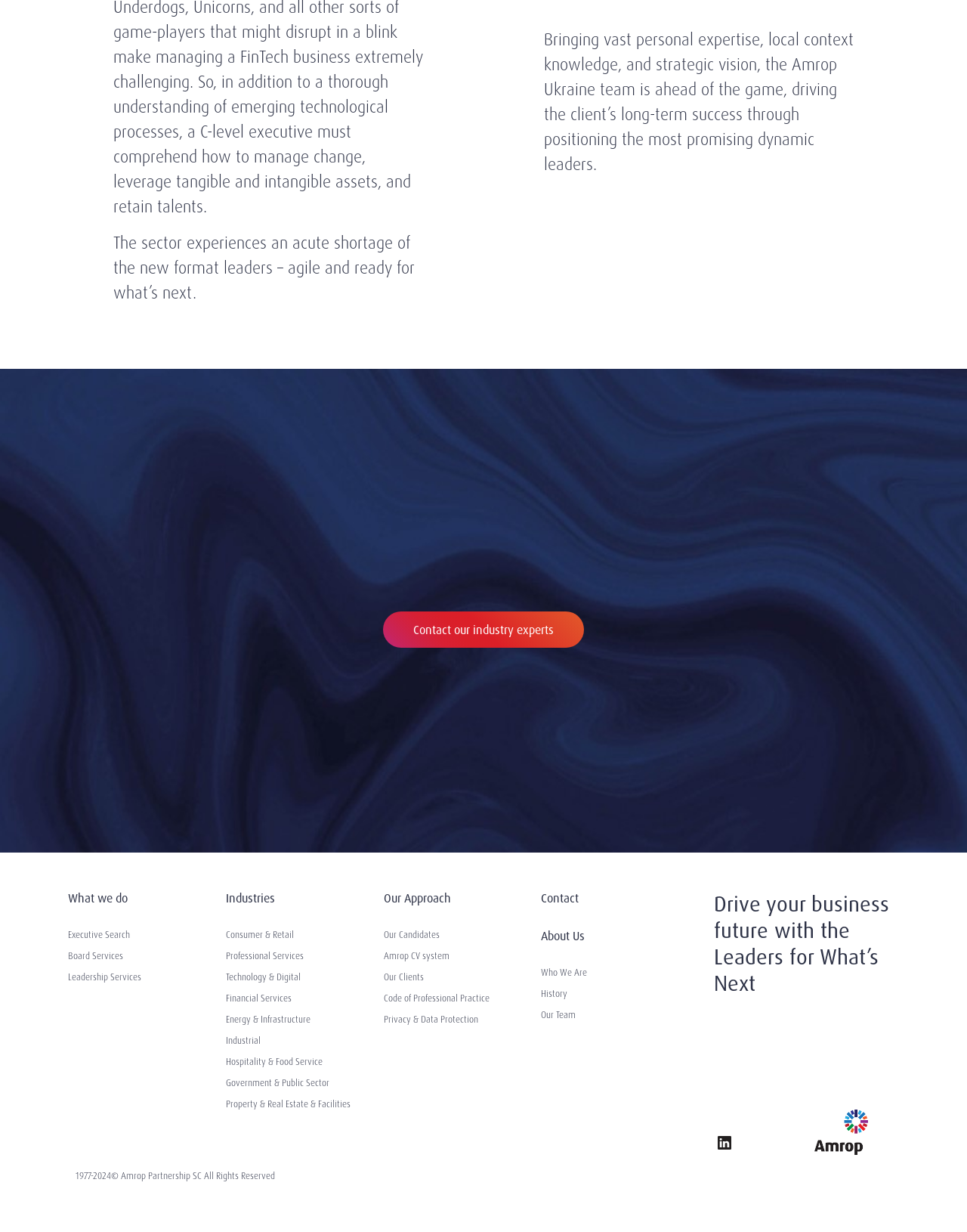Find the bounding box coordinates for the area you need to click to carry out the instruction: "Learn about Executive Search". The coordinates should be four float numbers between 0 and 1, indicated as [left, top, right, bottom].

[0.07, 0.753, 0.218, 0.765]